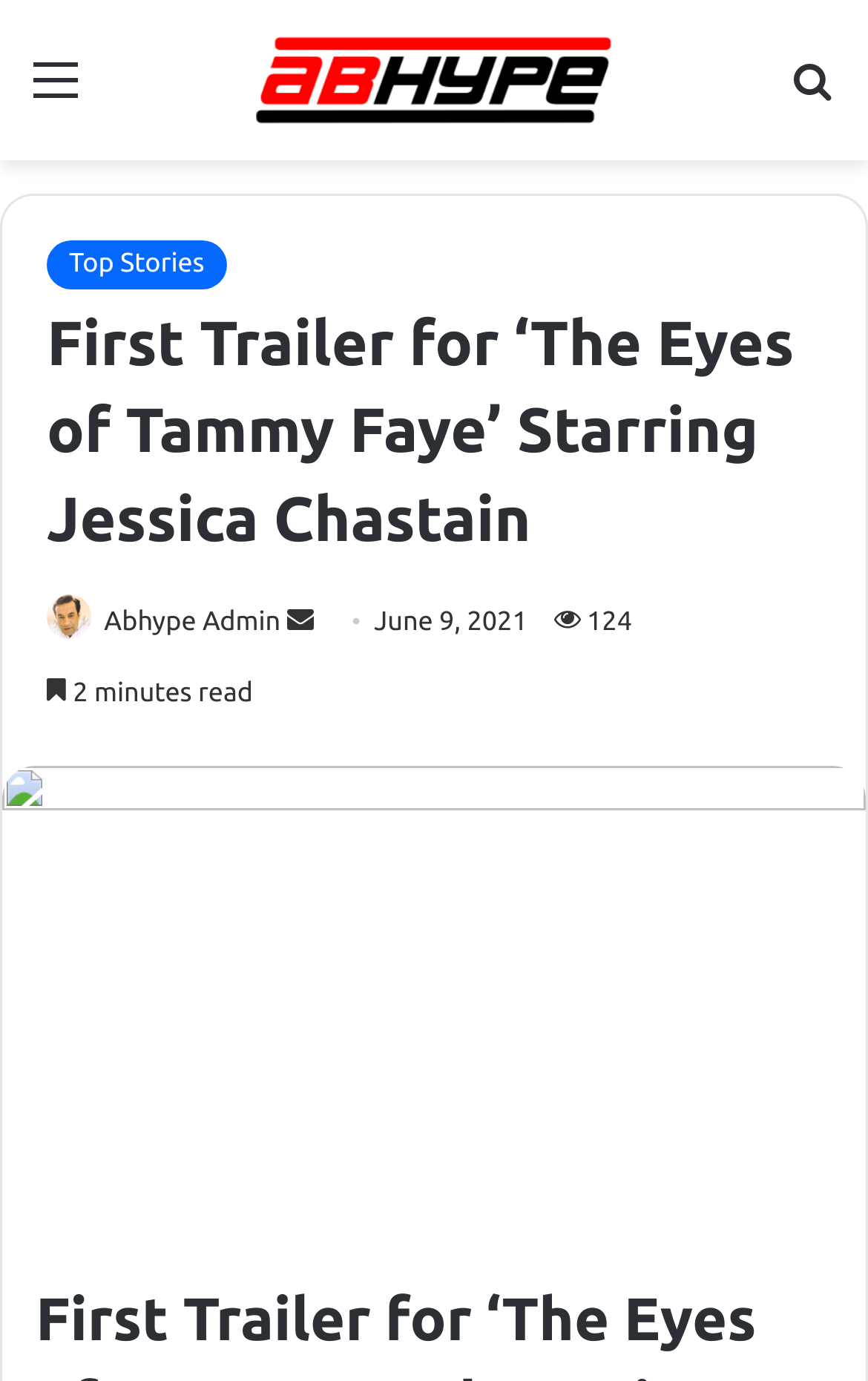Answer briefly with one word or phrase:
What is the date of the article?

June 9, 2021